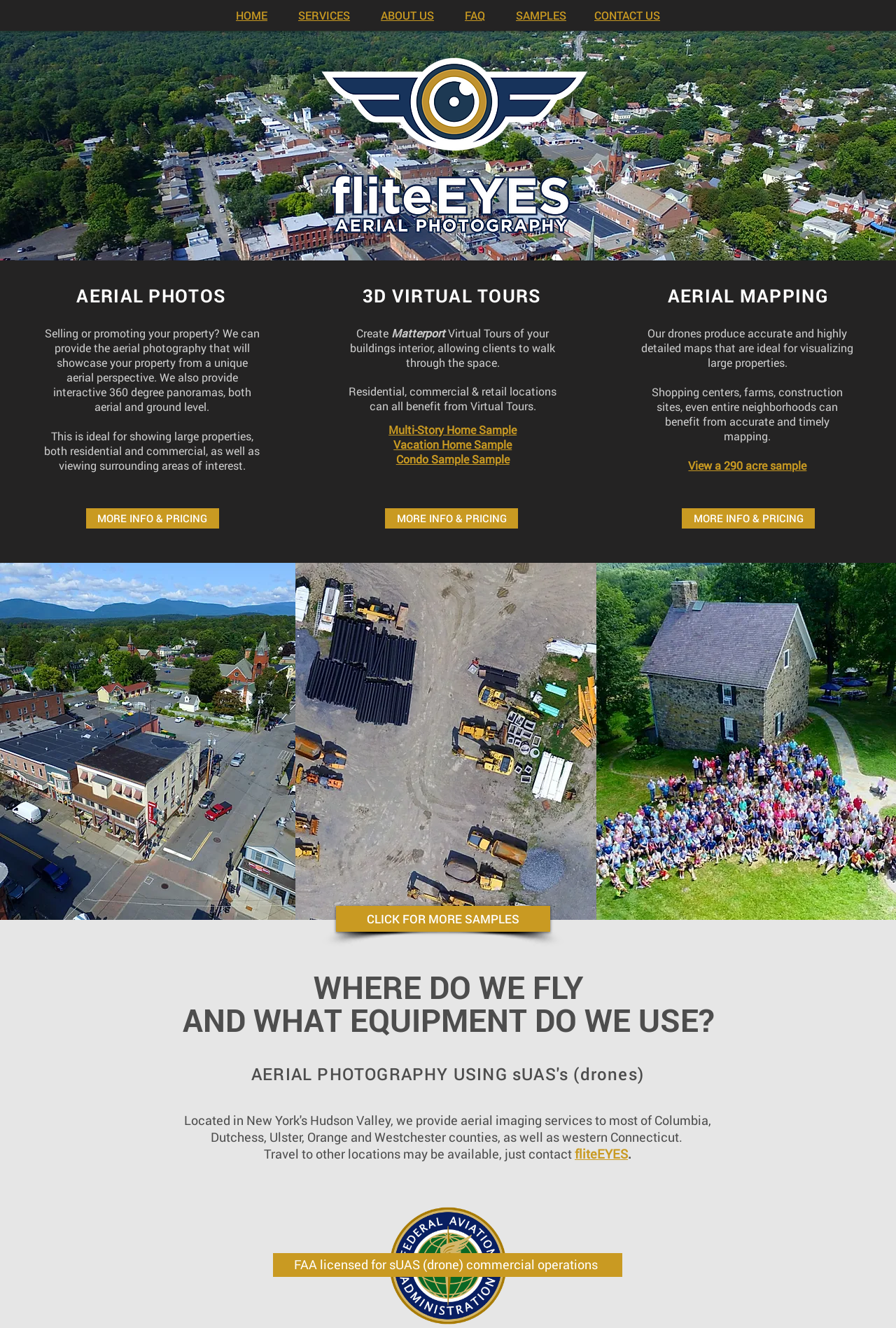Please specify the bounding box coordinates of the element that should be clicked to execute the given instruction: 'Click AERIAL PHOTOS'. Ensure the coordinates are four float numbers between 0 and 1, expressed as [left, top, right, bottom].

[0.085, 0.215, 0.252, 0.231]